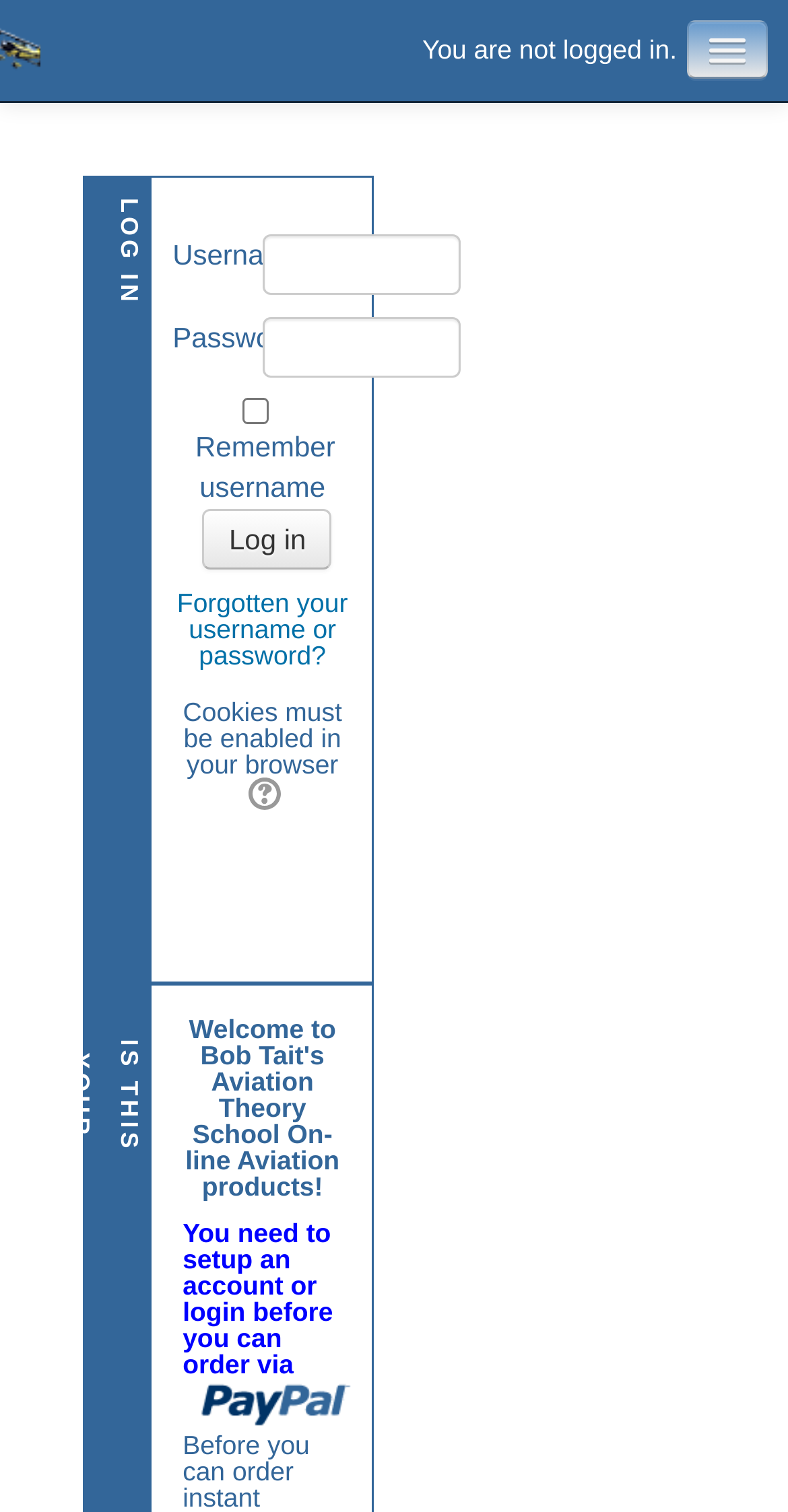What is required to order via the site?
Answer with a single word or phrase by referring to the visual content.

Setup an account or login